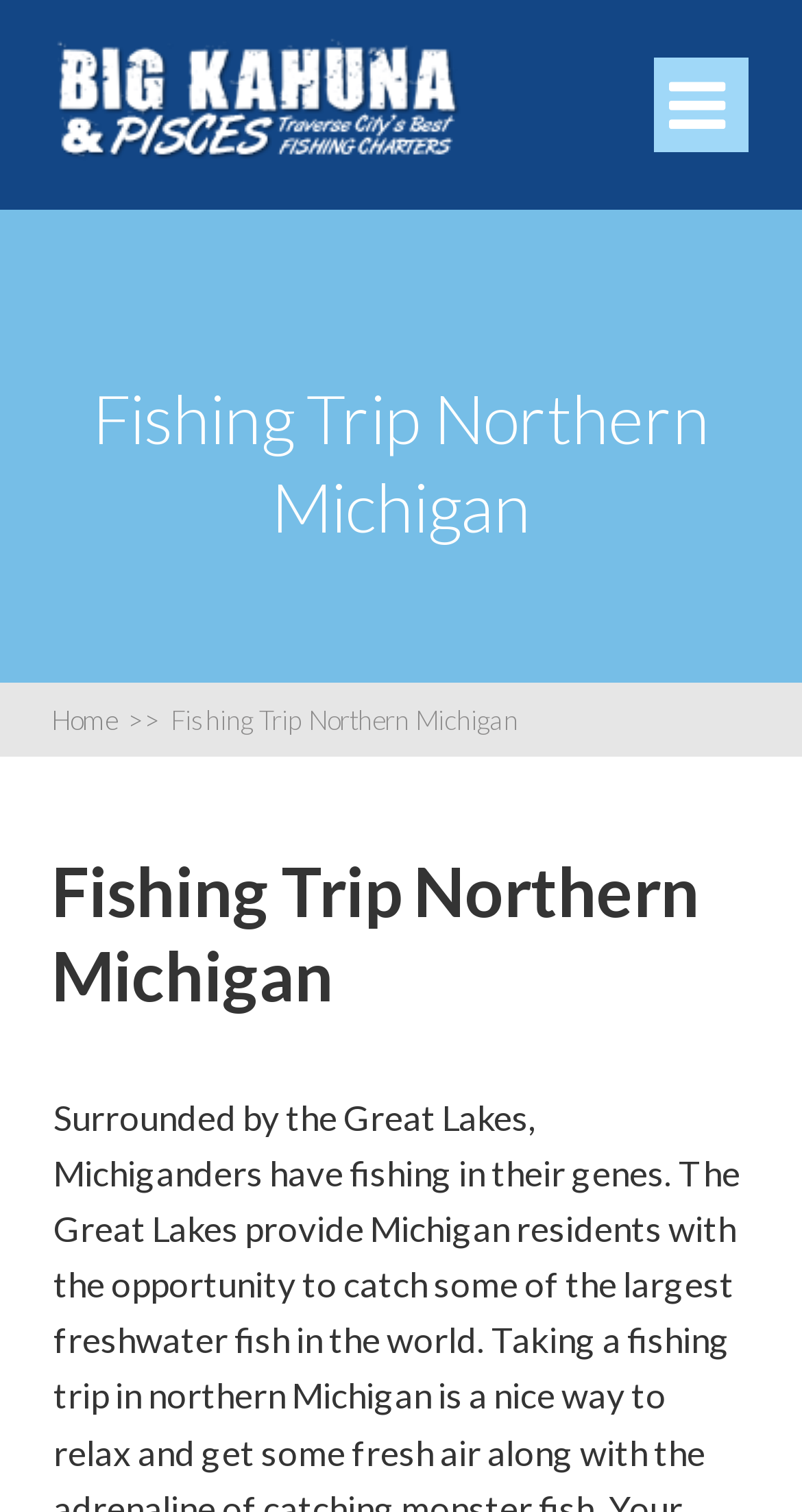Based on the image, give a detailed response to the question: Is there a search icon on the webpage?

I see a static text element '' which is likely a search icon, commonly represented by a magnifying glass symbol.